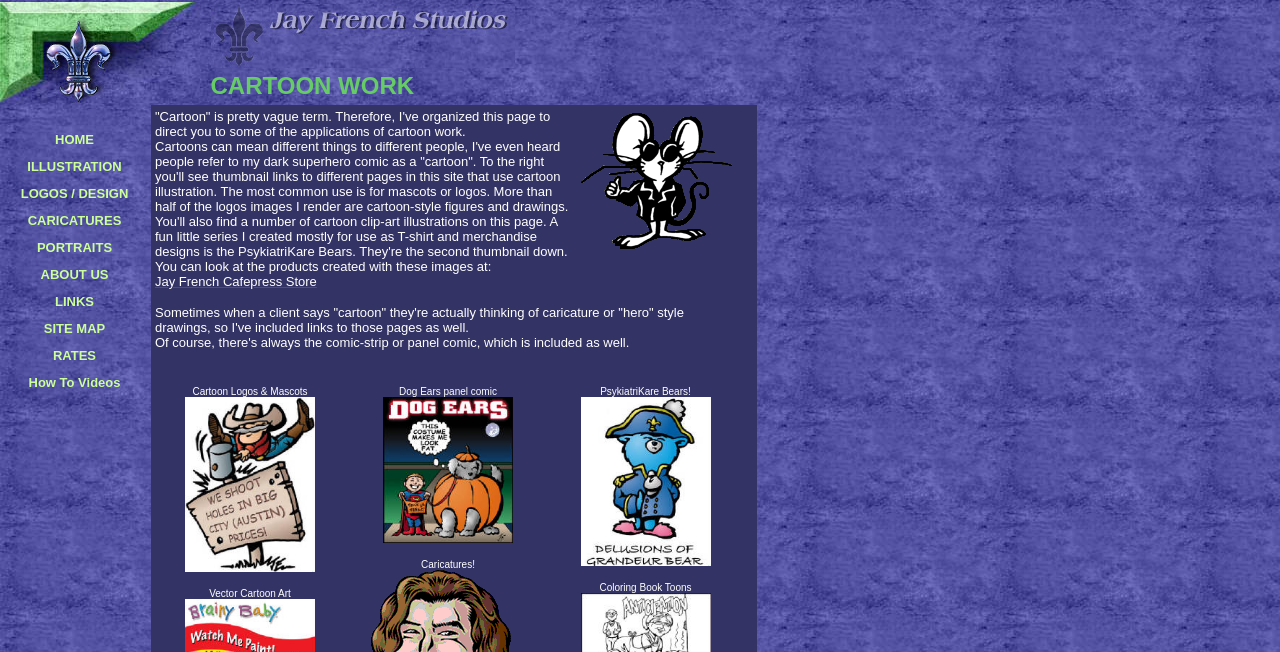Answer the question using only one word or a concise phrase: What is the name of the studio?

Jay French Studios